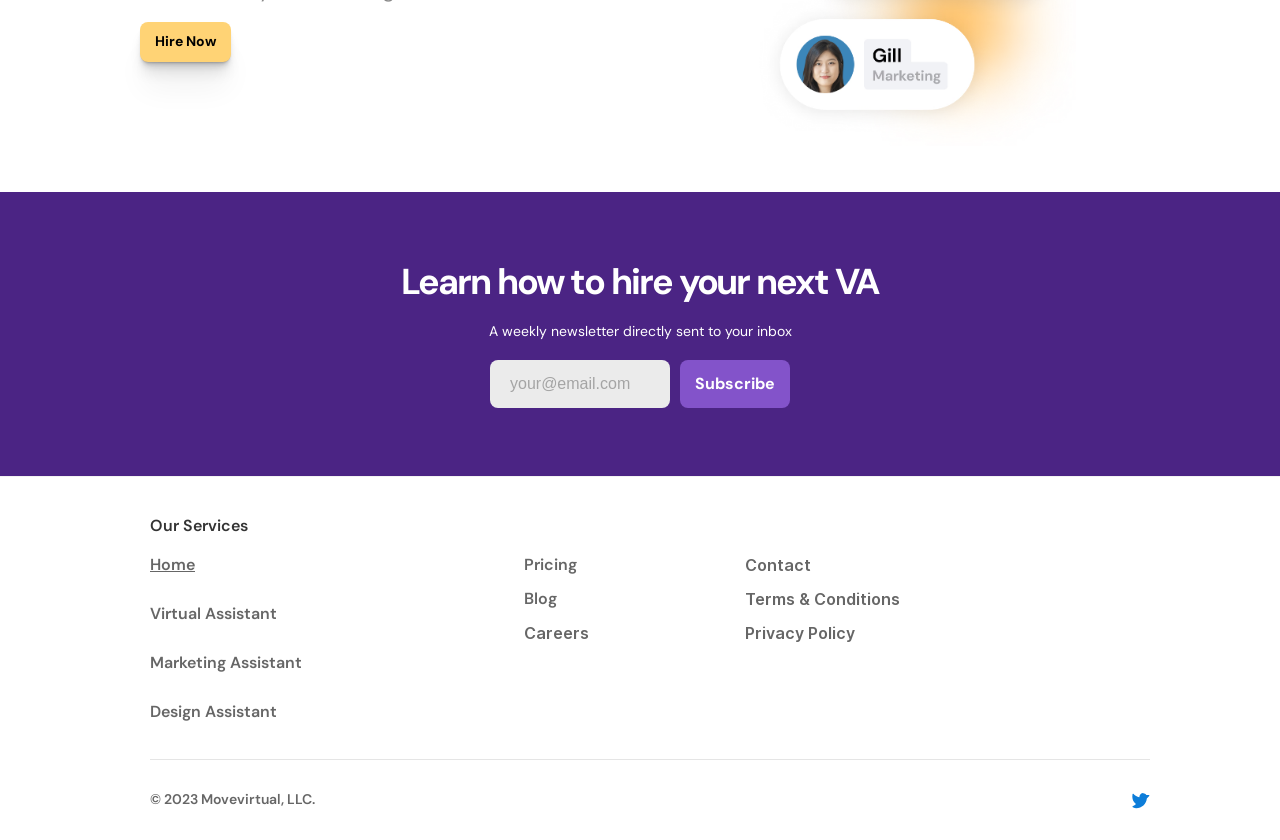Locate the bounding box coordinates of the area that needs to be clicked to fulfill the following instruction: "Contact us". The coordinates should be in the format of four float numbers between 0 and 1, namely [left, top, right, bottom].

[0.582, 0.661, 0.634, 0.685]